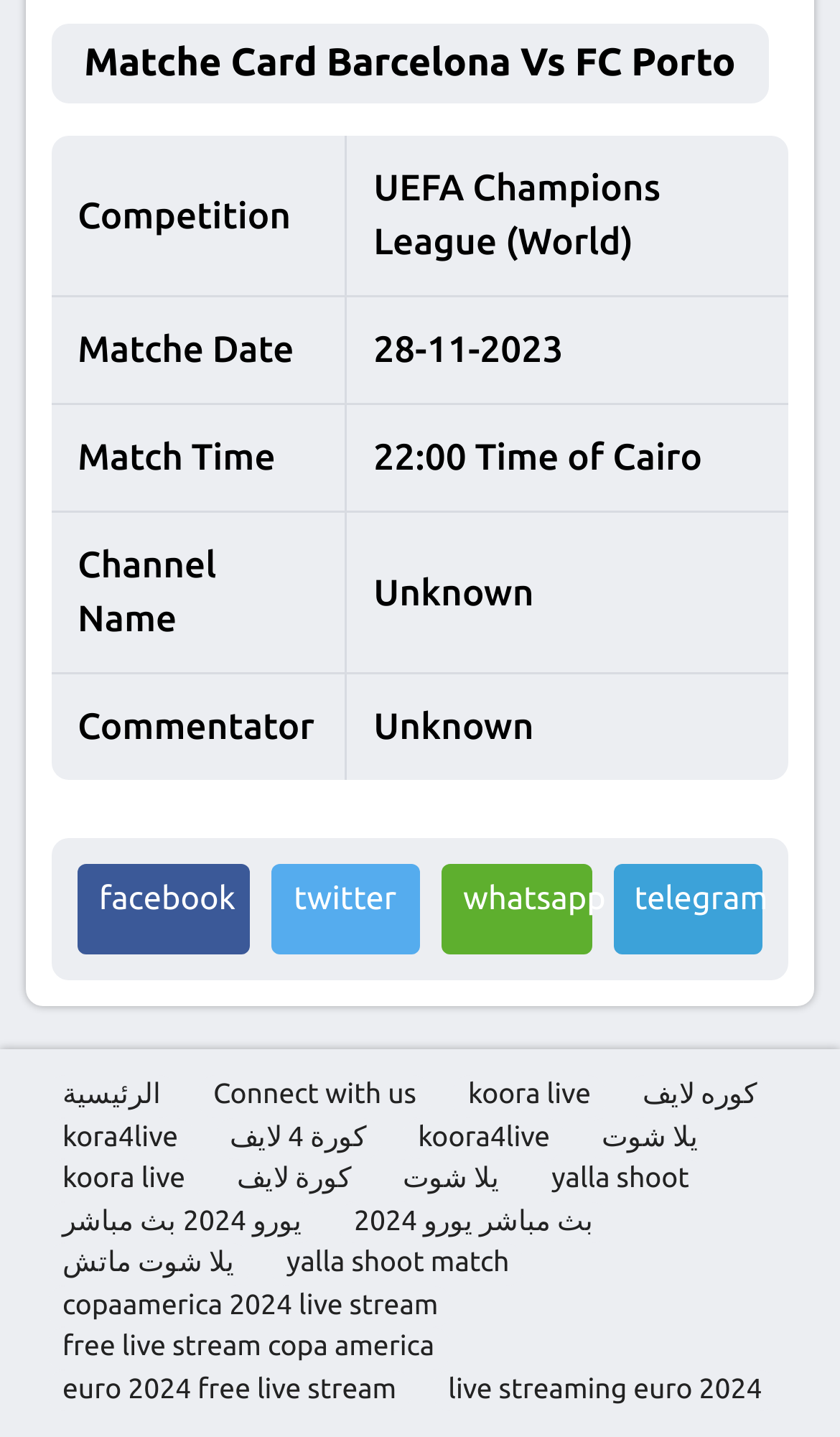What is the competition of the match?
Analyze the screenshot and provide a detailed answer to the question.

From the table on the webpage, I found the rowheader 'Competition' and the corresponding gridcell 'UEFA Champions League (World)' which indicates the competition of the match.